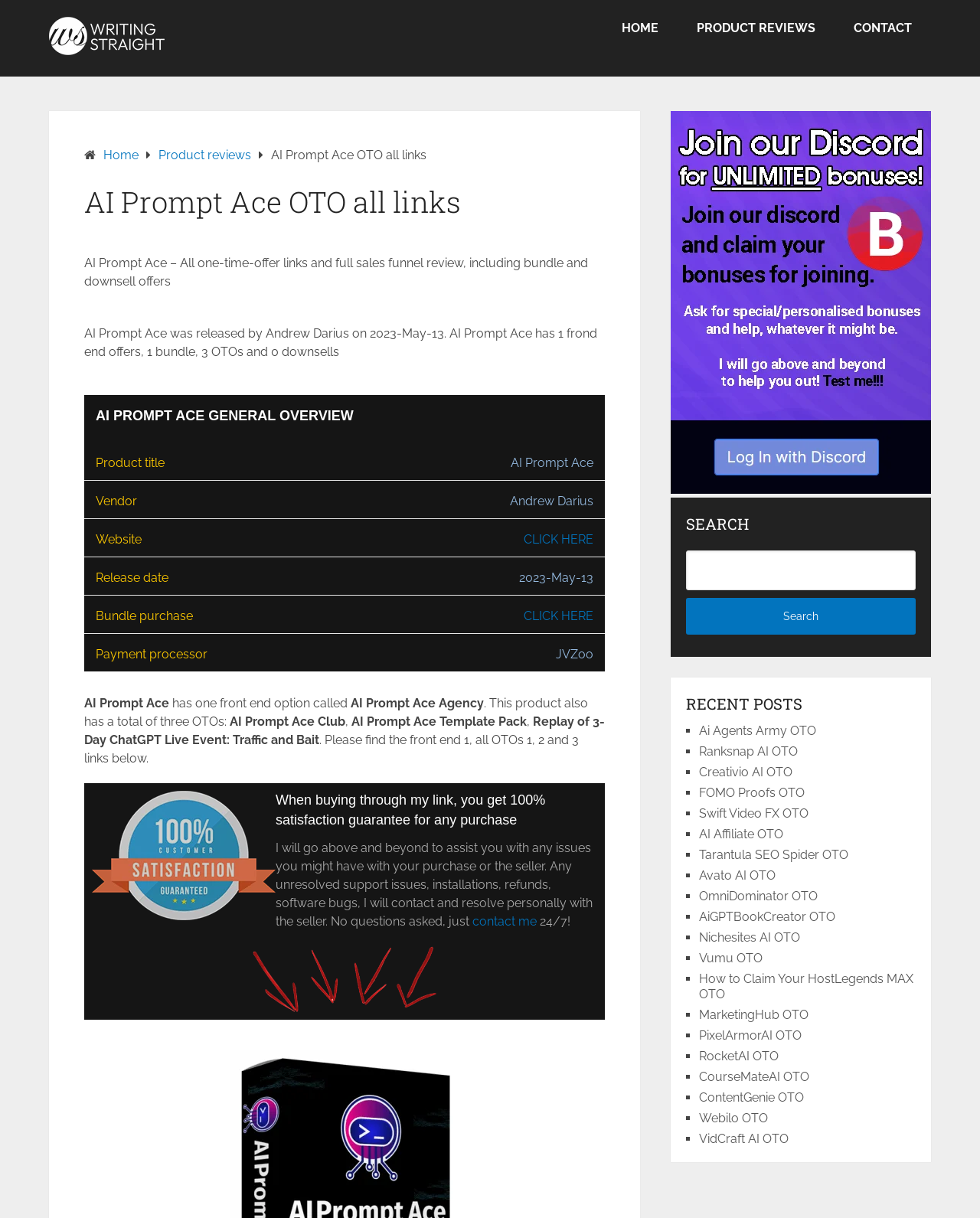Please identify the coordinates of the bounding box for the clickable region that will accomplish this instruction: "Contact the seller".

[0.482, 0.75, 0.548, 0.762]